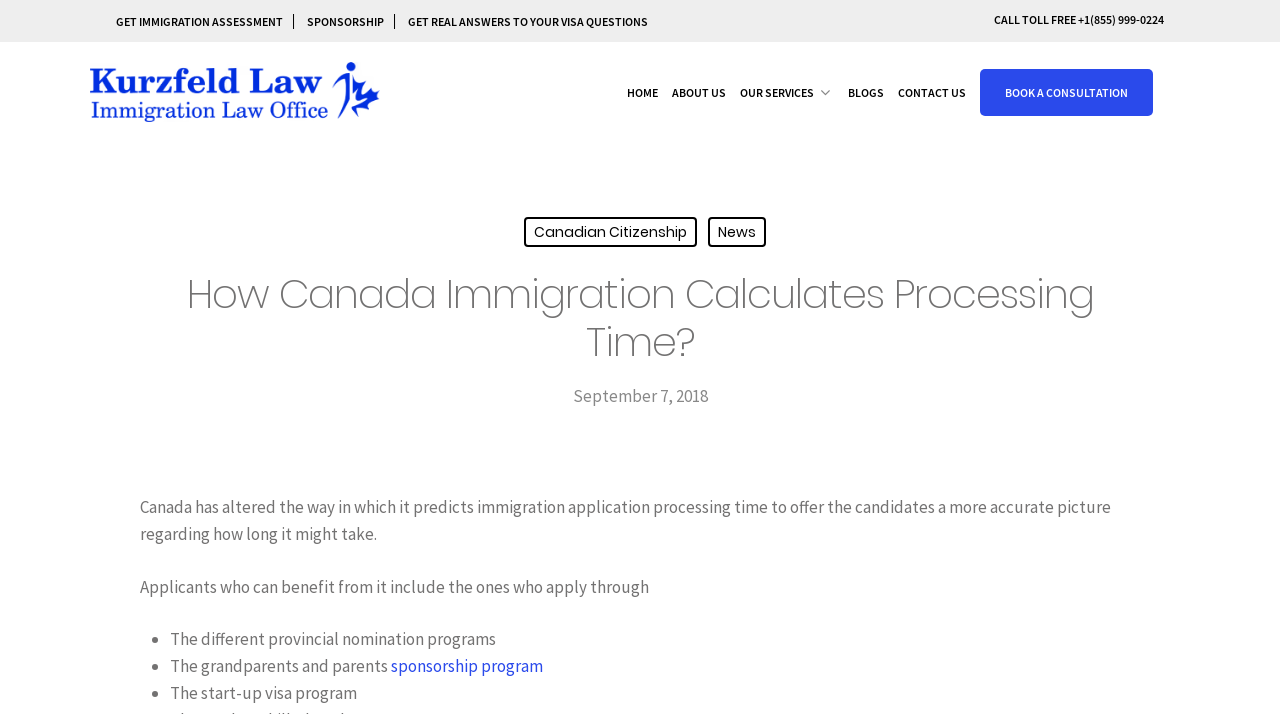What is the phone number to call for toll-free?
Look at the image and construct a detailed response to the question.

The webpage provides a link to call toll-free with the phone number +1(855) 999-0224, which suggests that users can call this number for toll-free assistance.